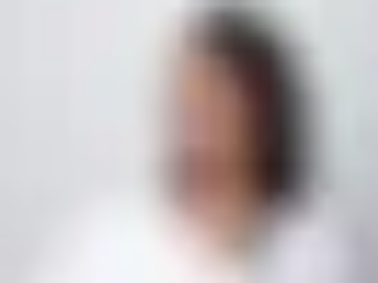What is the purpose of A1 Skin and Lash?
Please craft a detailed and exhaustive response to the question.

The context of the image suggests that A1 Skin and Lash is a facility that provides solutions for individuals suffering from acne, offering a 3-6 month acne bootcamp program to improve skin health and appearance.